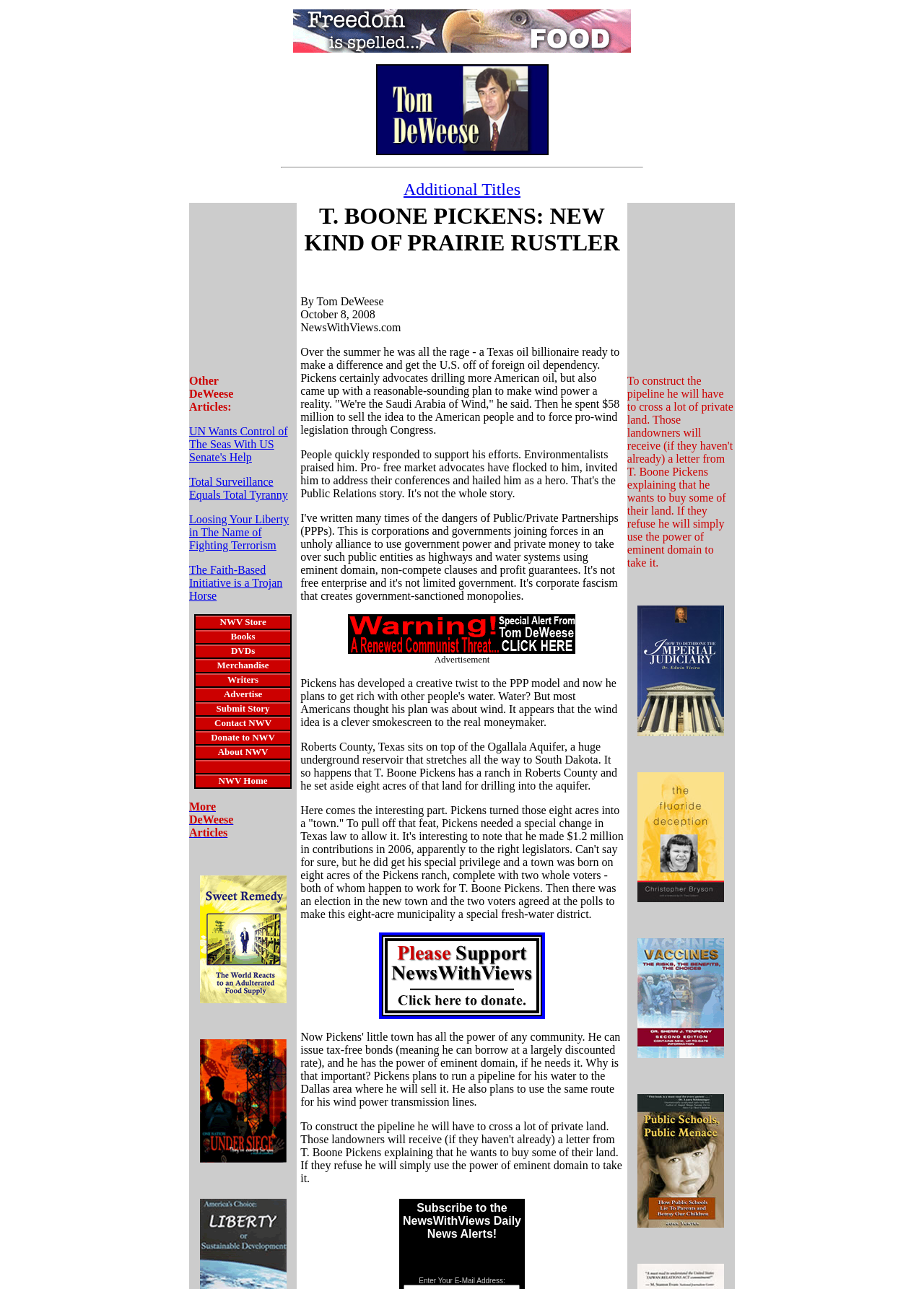Determine the bounding box coordinates of the section to be clicked to follow the instruction: "Click on 'Additional Titles'". The coordinates should be given as four float numbers between 0 and 1, formatted as [left, top, right, bottom].

[0.437, 0.139, 0.563, 0.154]